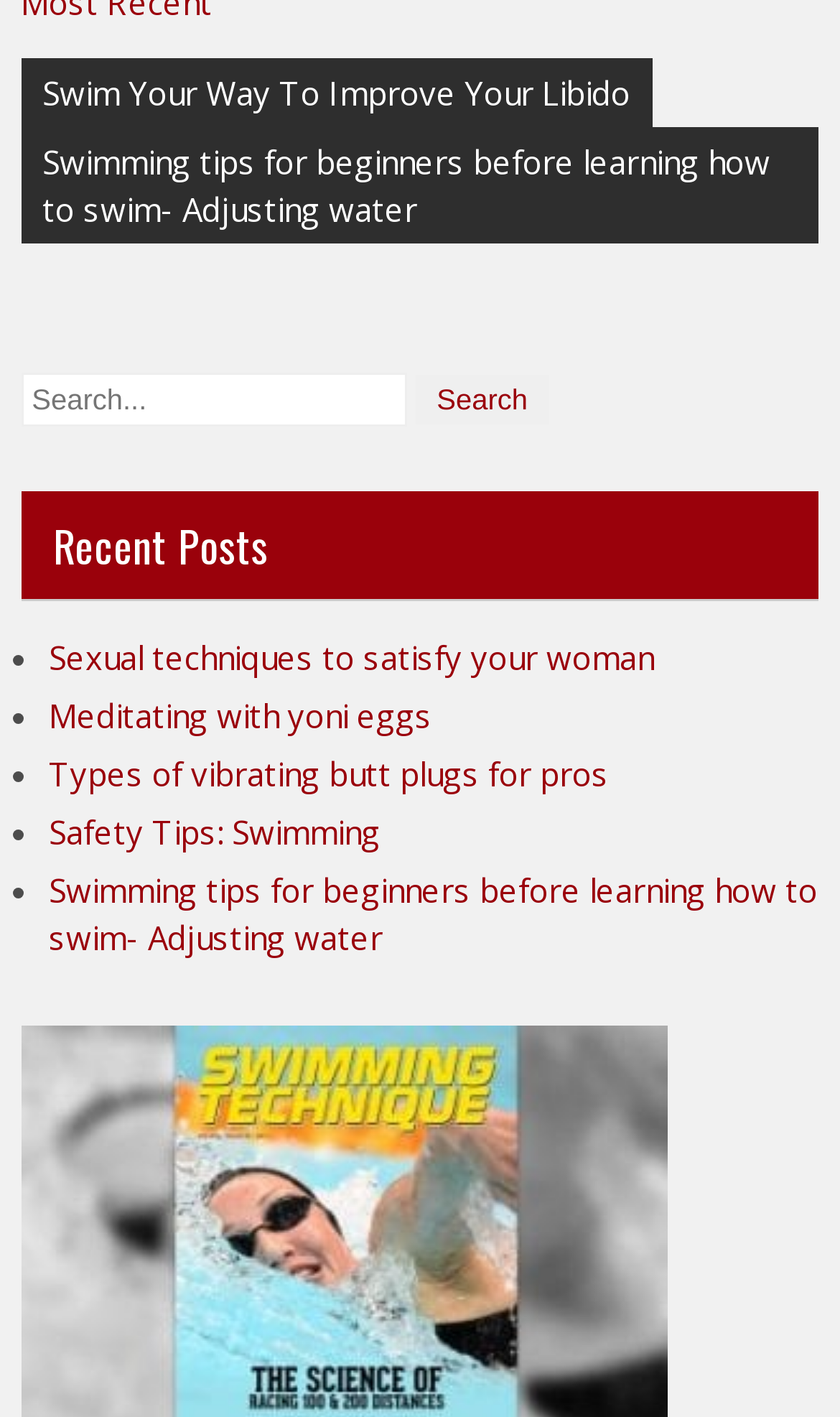Please analyze the image and give a detailed answer to the question:
How many navigation sections are there?

There are two navigation sections on the webpage, one is 'Post navigation' and the other is 'Recent Posts'.